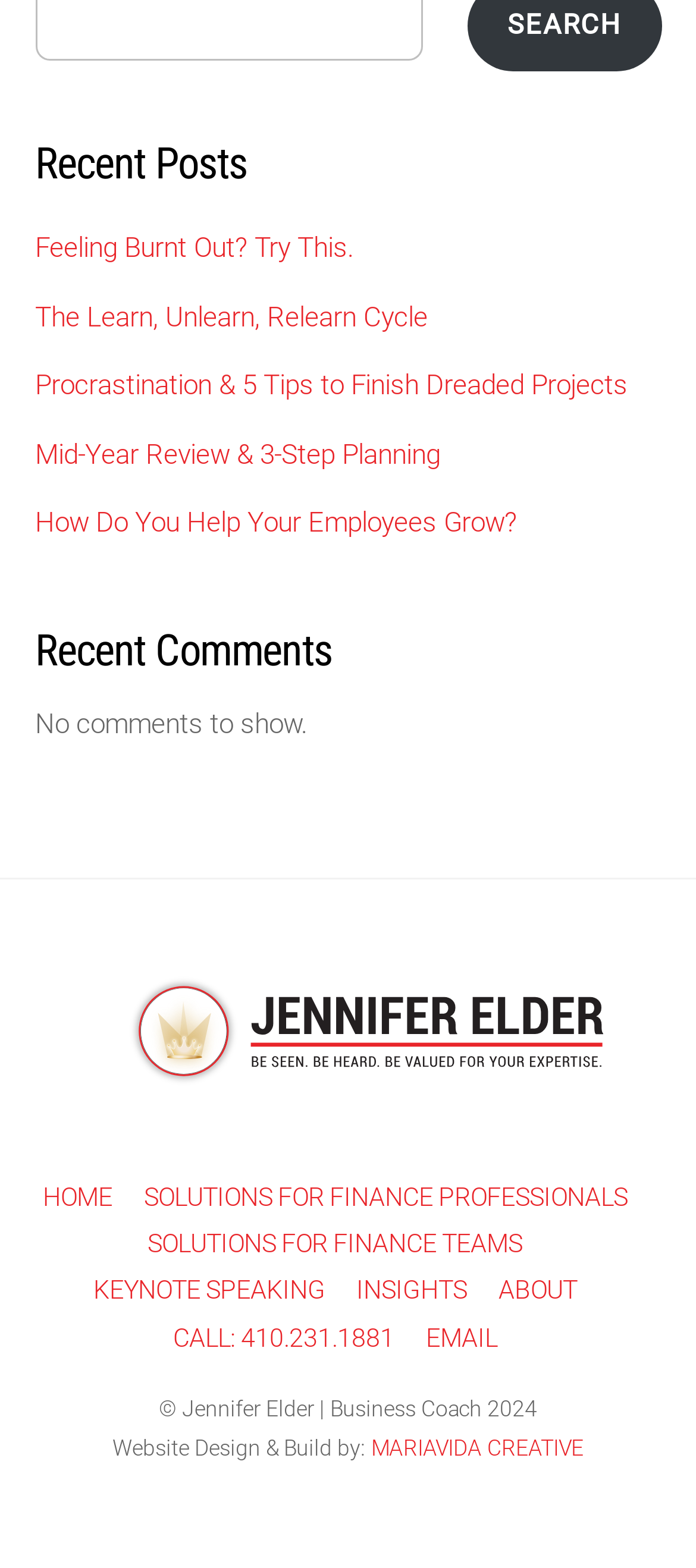Determine the bounding box coordinates of the clickable area required to perform the following instruction: "go to Michael Descy's homepage". The coordinates should be represented as four float numbers between 0 and 1: [left, top, right, bottom].

None